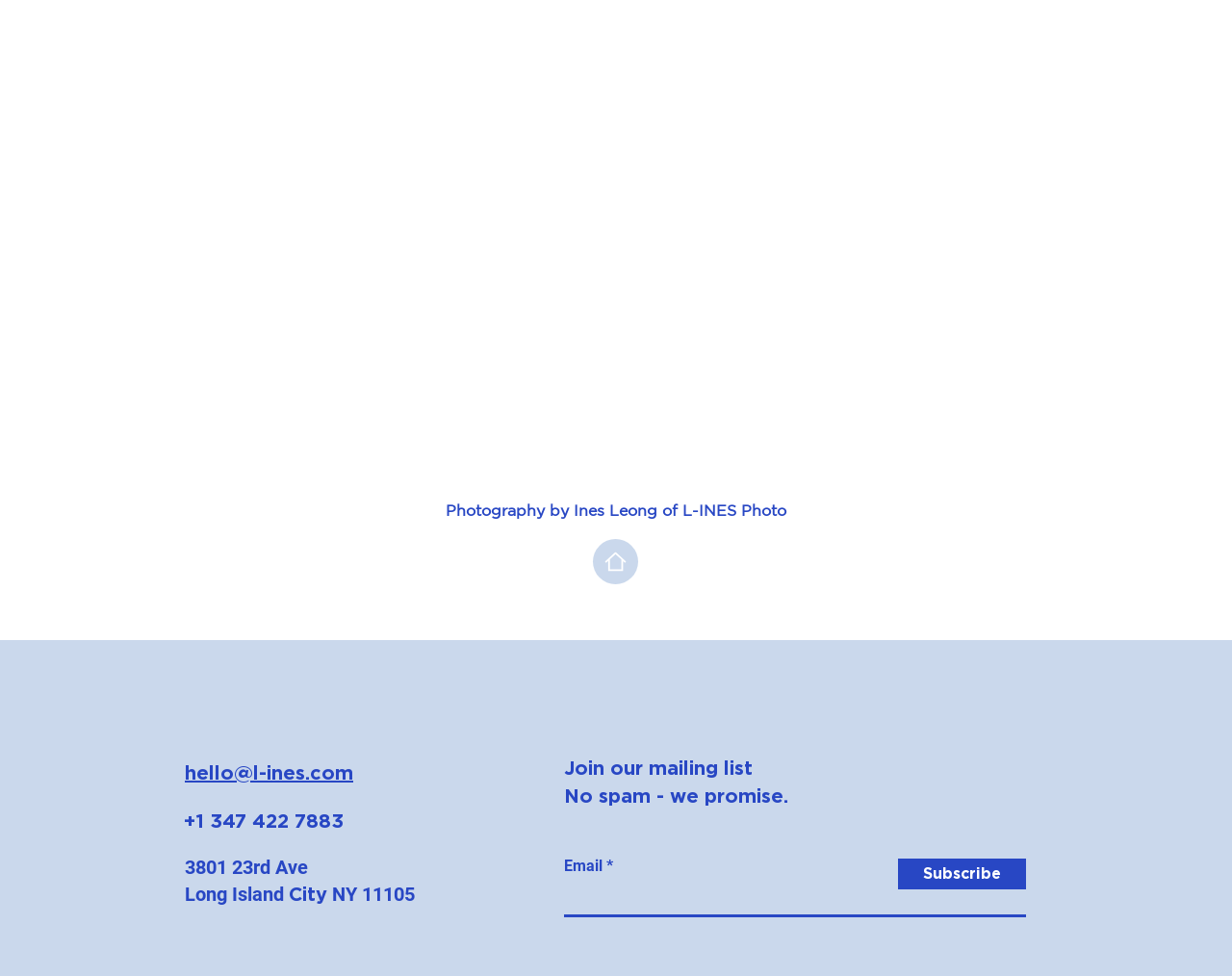Please indicate the bounding box coordinates of the element's region to be clicked to achieve the instruction: "Click on Home". Provide the coordinates as four float numbers between 0 and 1, i.e., [left, top, right, bottom].

[0.481, 0.553, 0.518, 0.599]